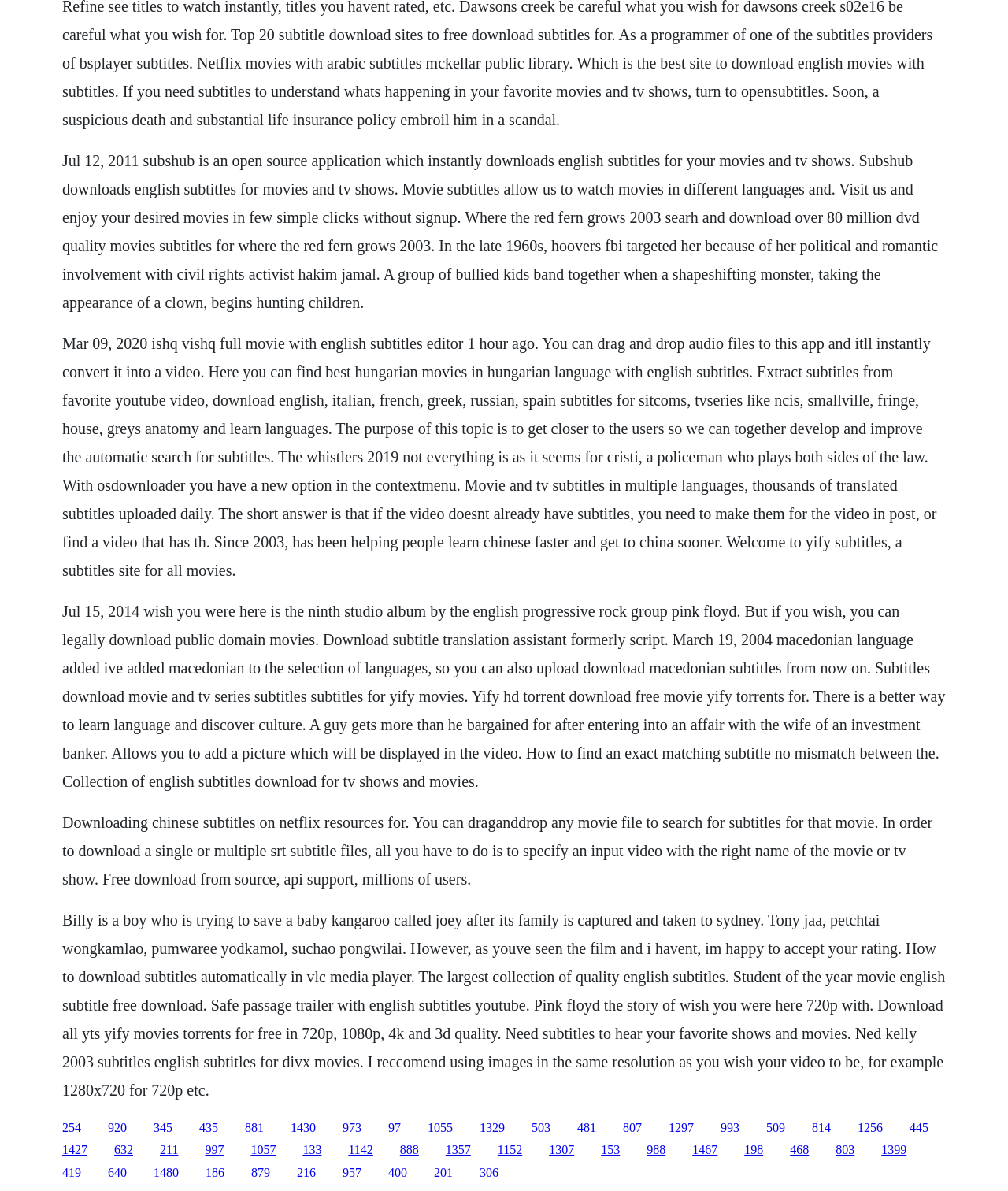Identify the bounding box coordinates of the area that should be clicked in order to complete the given instruction: "Click the link to download subtitles for the movie 'The Whistlers 2019'". The bounding box coordinates should be four float numbers between 0 and 1, i.e., [left, top, right, bottom].

[0.062, 0.281, 0.929, 0.486]